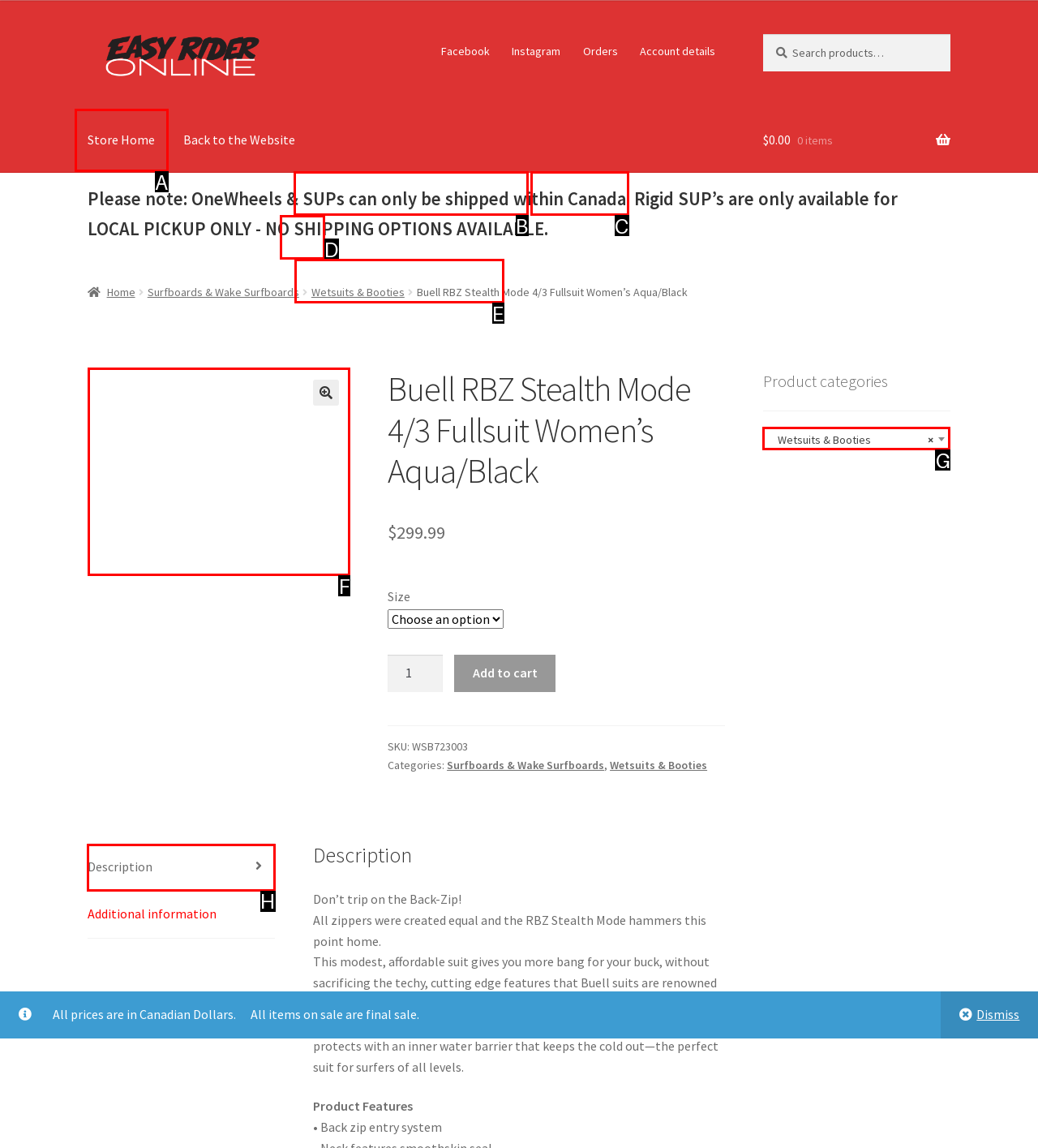Choose the UI element you need to click to carry out the task: View product description.
Respond with the corresponding option's letter.

H